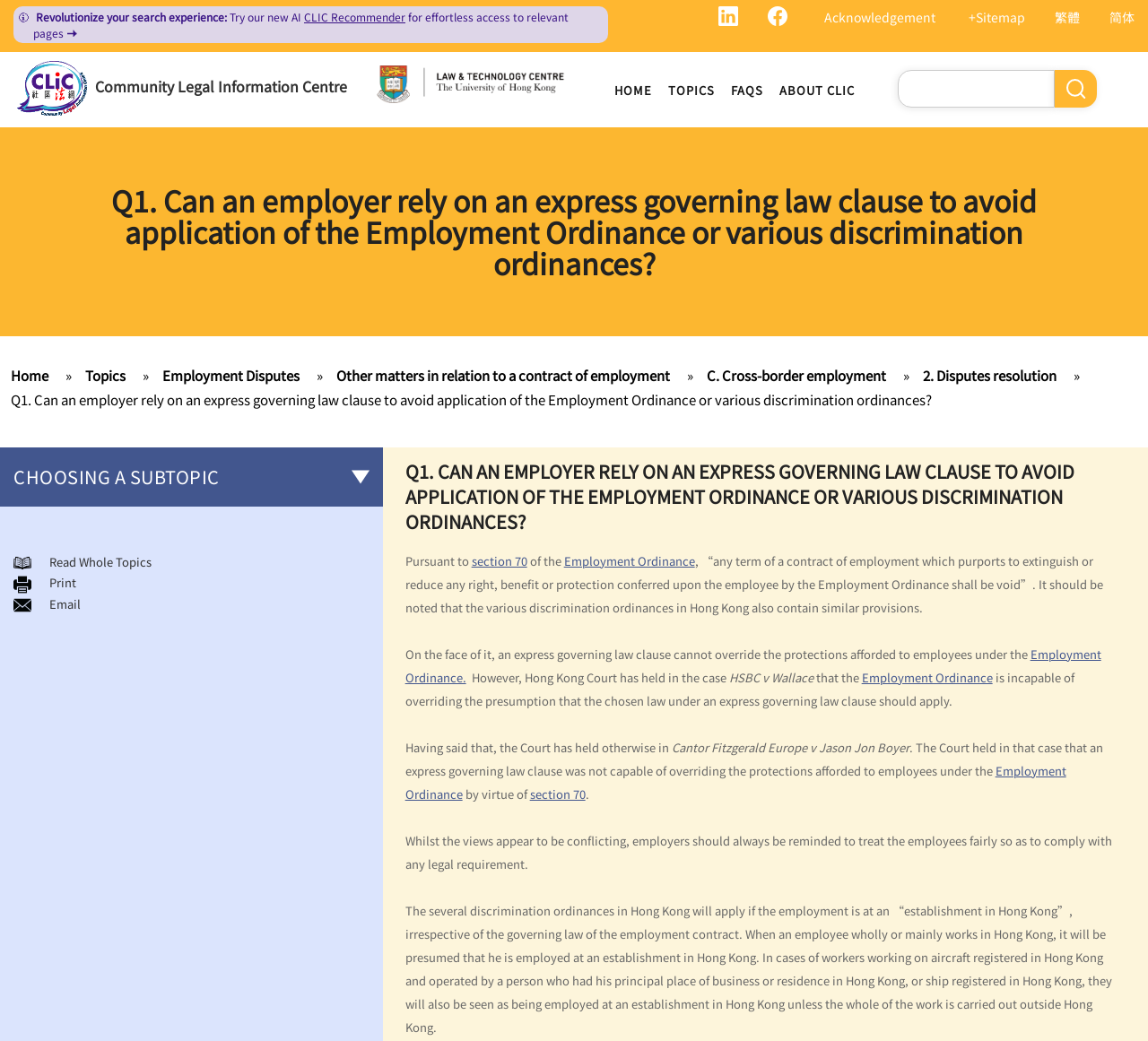Carefully examine the image and provide an in-depth answer to the question: What is the topic of the current webpage?

The topic of the current webpage is Employment Disputes, which can be inferred from the breadcrumbs navigation at the top of the page, where it says 'Home » Topics » Employment Disputes » Other matters in relation to a contract of employment » C. Cross-border employment » 2. Disputes resolution » Q1. Can an employer rely on an express governing law clause to avoid application of the Employment Ordinance or various discrimination ordinances?'.